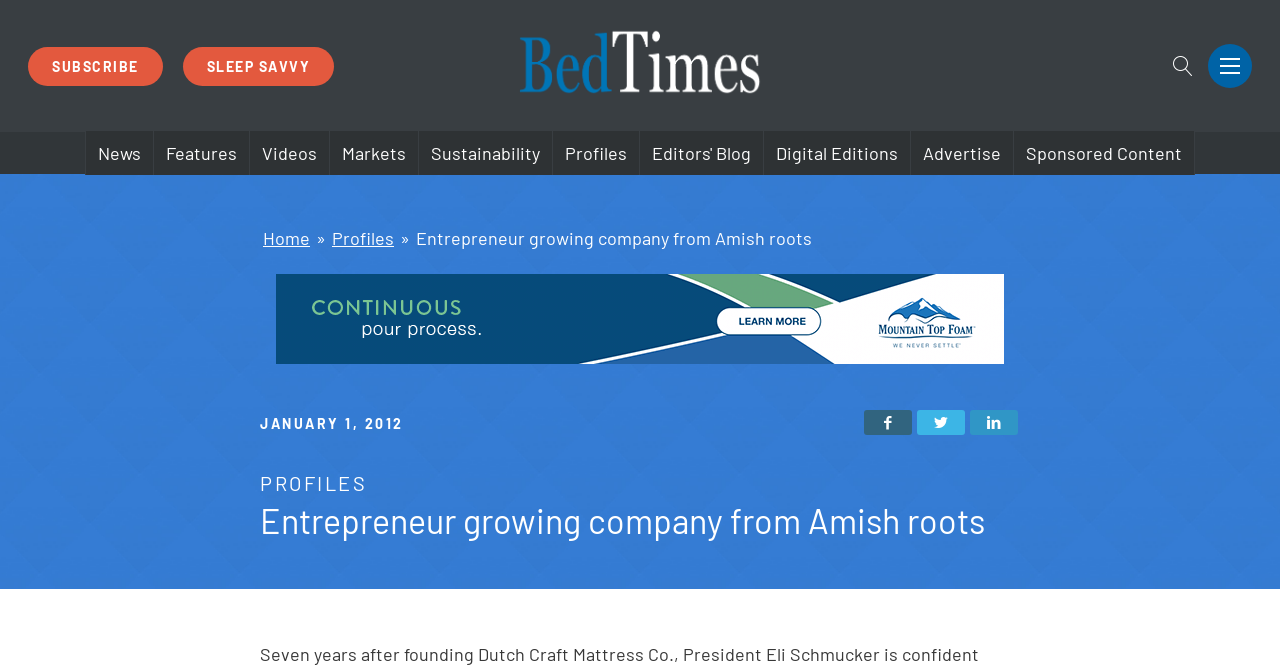Identify the bounding box for the UI element that is described as follows: "Share on LinkedIn".

[0.757, 0.615, 0.795, 0.652]